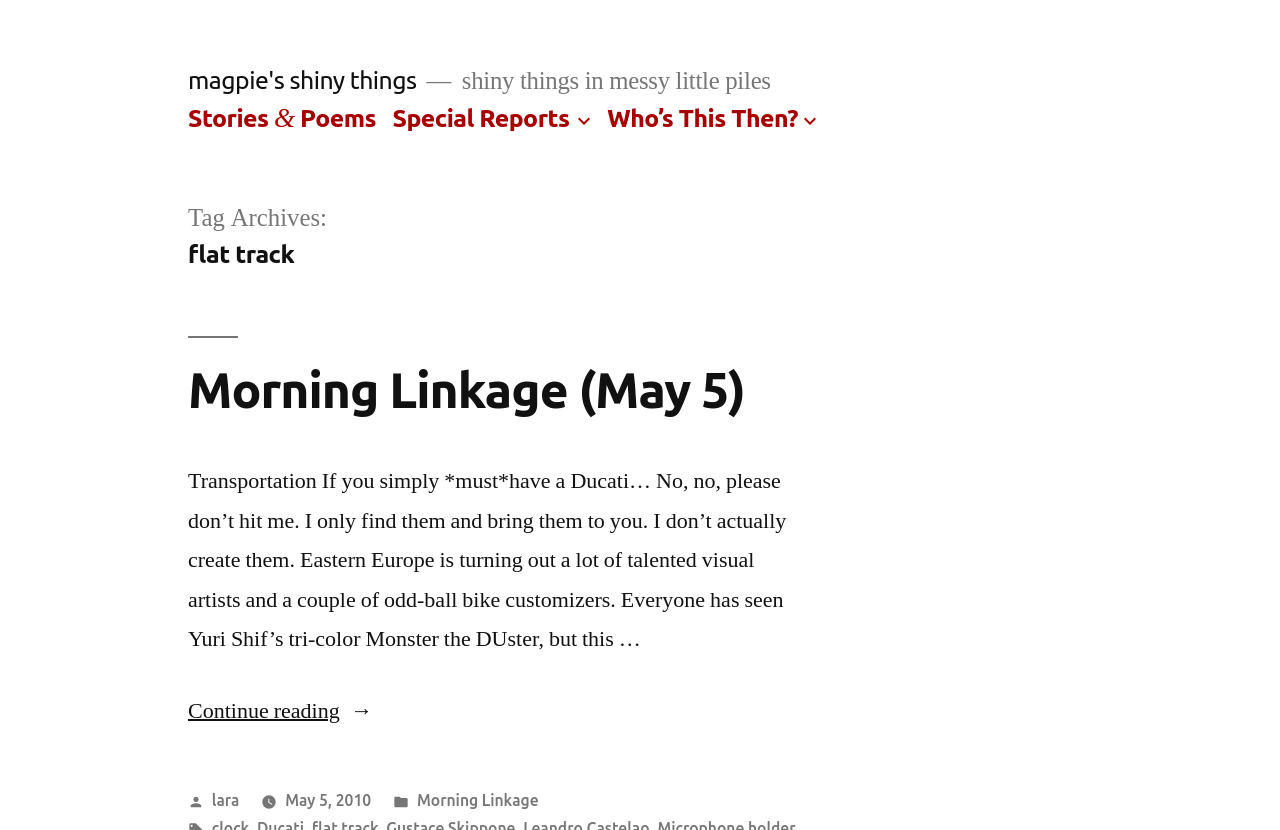Determine the bounding box coordinates of the section I need to click to execute the following instruction: "go to magpie's shiny things". Provide the coordinates as four float numbers between 0 and 1, i.e., [left, top, right, bottom].

[0.147, 0.08, 0.326, 0.113]